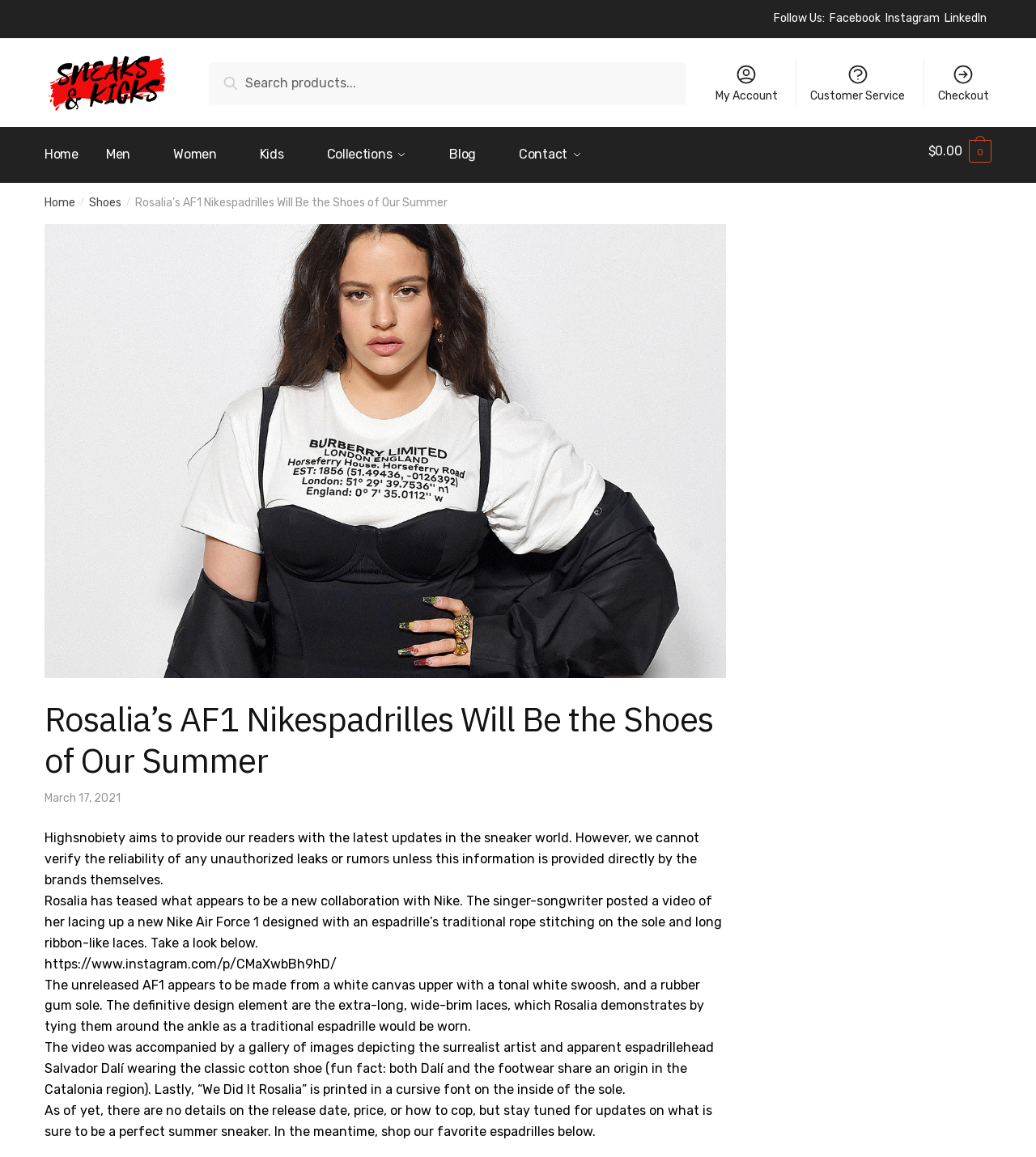Specify the bounding box coordinates of the element's area that should be clicked to execute the given instruction: "Follow Highsnobiety on Facebook". The coordinates should be four float numbers between 0 and 1, i.e., [left, top, right, bottom].

[0.801, 0.008, 0.85, 0.024]